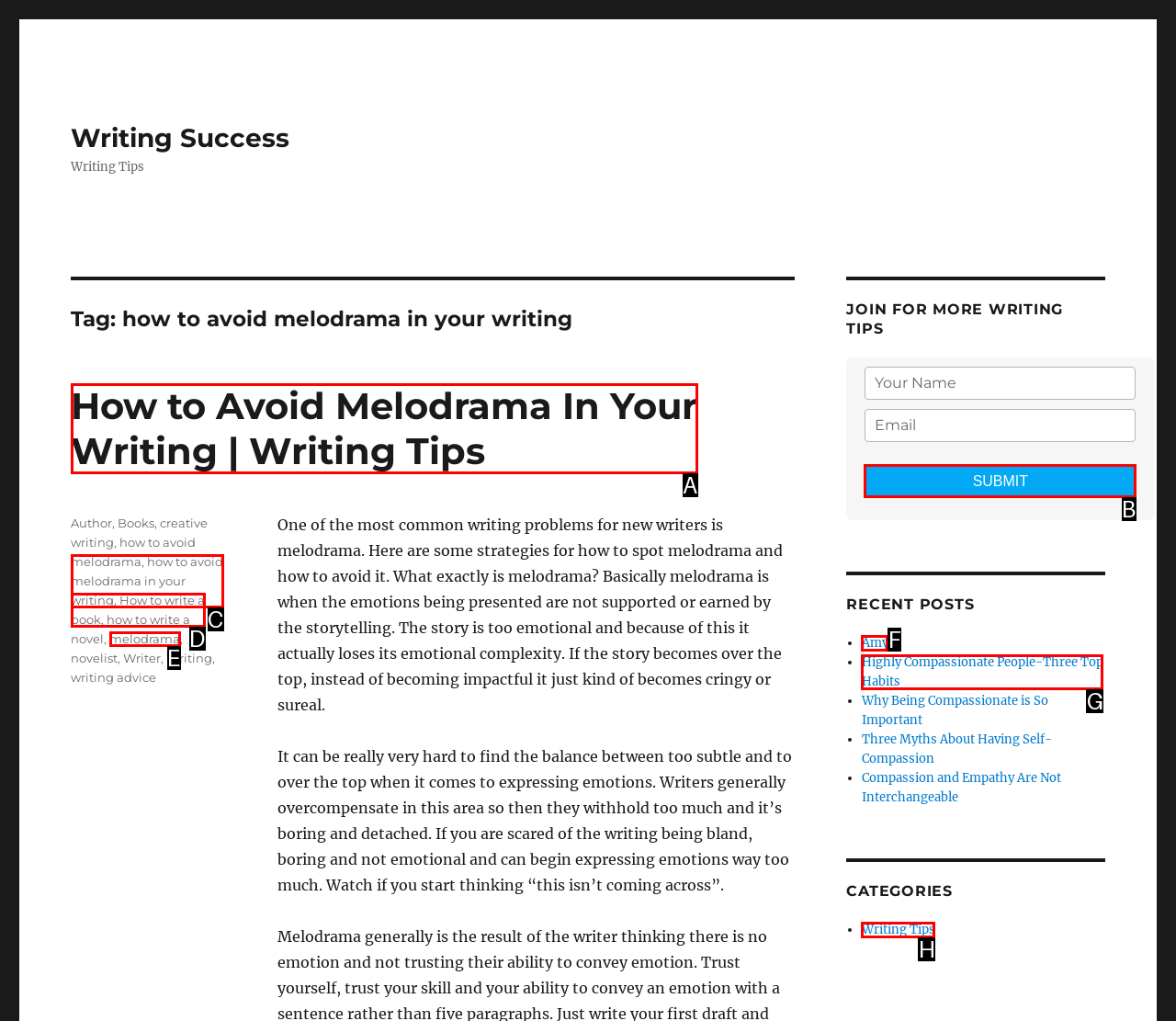What is the letter of the UI element you should click to Subscribe to the newsletter by clicking the 'SUBMIT' button? Provide the letter directly.

B